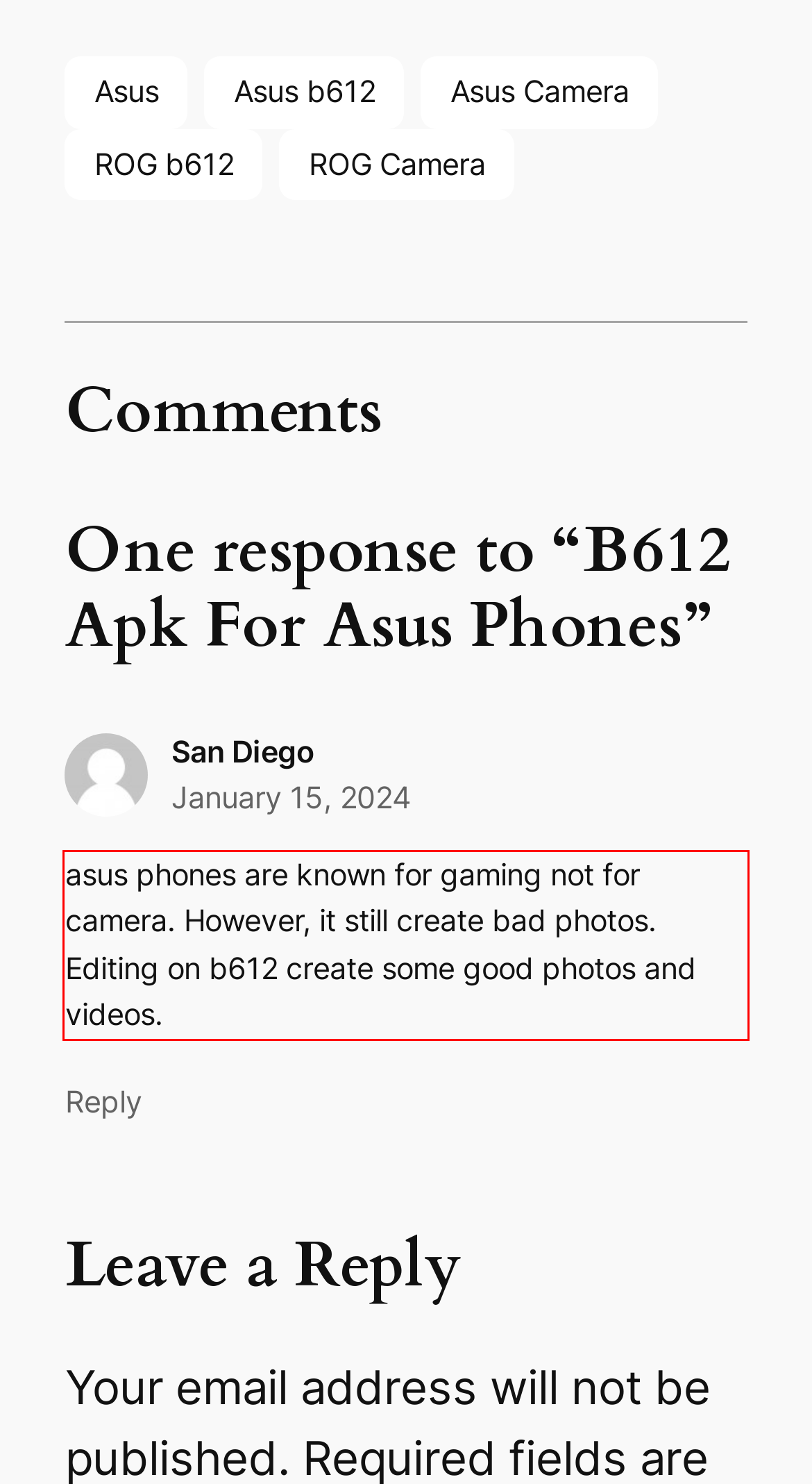Please examine the screenshot of the webpage and read the text present within the red rectangle bounding box.

asus phones are known for gaming not for camera. However, it still create bad photos. Editing on b612 create some good photos and videos.